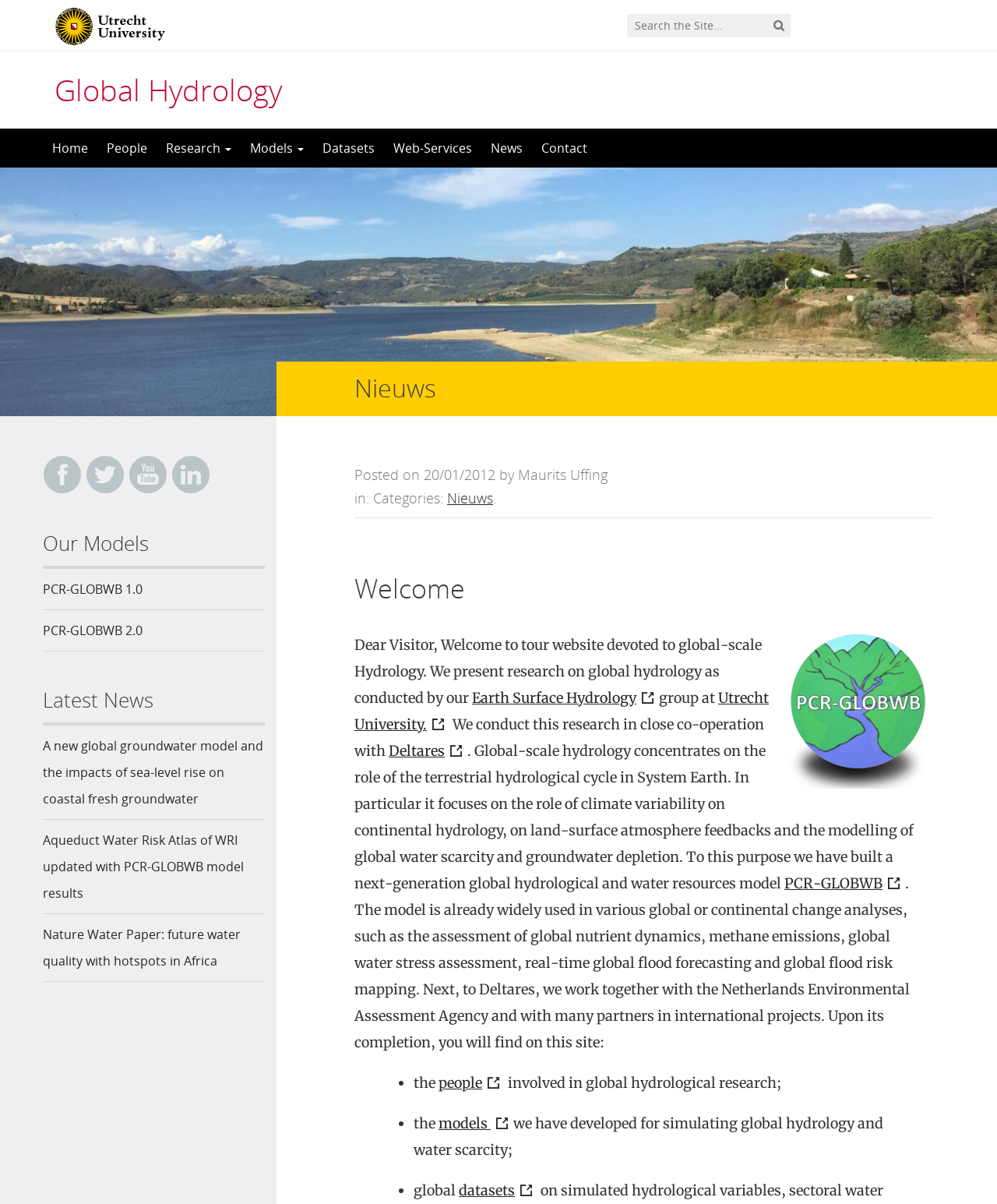Offer a meticulous description of the webpage's structure and content.

The webpage is dedicated to global-scale hydrology research conducted by the Earth Surface Hydrology group at Utrecht University. At the top left corner, there is a logo of Utrecht University. A search bar is located at the top center of the page, accompanied by a textbox and a button with a magnifying glass icon.

The main content of the page is divided into several sections. The first section, "Global Hydrology," is located at the top center of the page and contains a heading and a link to the same title. Below this section, there is a navigation menu with links to "Home," "People," "Research," "Models," "Datasets," "Web-Services," "News," and "Contact."

On the left side of the page, there is a complementary section that contains links to the group's social media profiles, including Facebook, Twitter, YouTube, and LinkedIn. Each link is accompanied by an image representing the respective social media platform.

The main content of the page is organized into three columns. The left column contains headings and links to "Our Models" and "Latest News." The middle column contains a welcome message, which is a brief introduction to the group's research on global hydrology. The message is followed by links to "Earth Surface Hydrology" and "Utrecht University."

The right column contains a section titled "Nieuws" (Dutch for "News"), which lists three news articles with links to their respective pages. Below this section, there is a heading "Welcome" followed by a brief introduction to the group's research and its focus on global-scale hydrology.

The page also contains a list of items, including "people involved in global hydrological research," "models developed for simulating global hydrology and water scarcity," and "global datasets." Each item is marked with a bullet point and contains a link to its respective page.